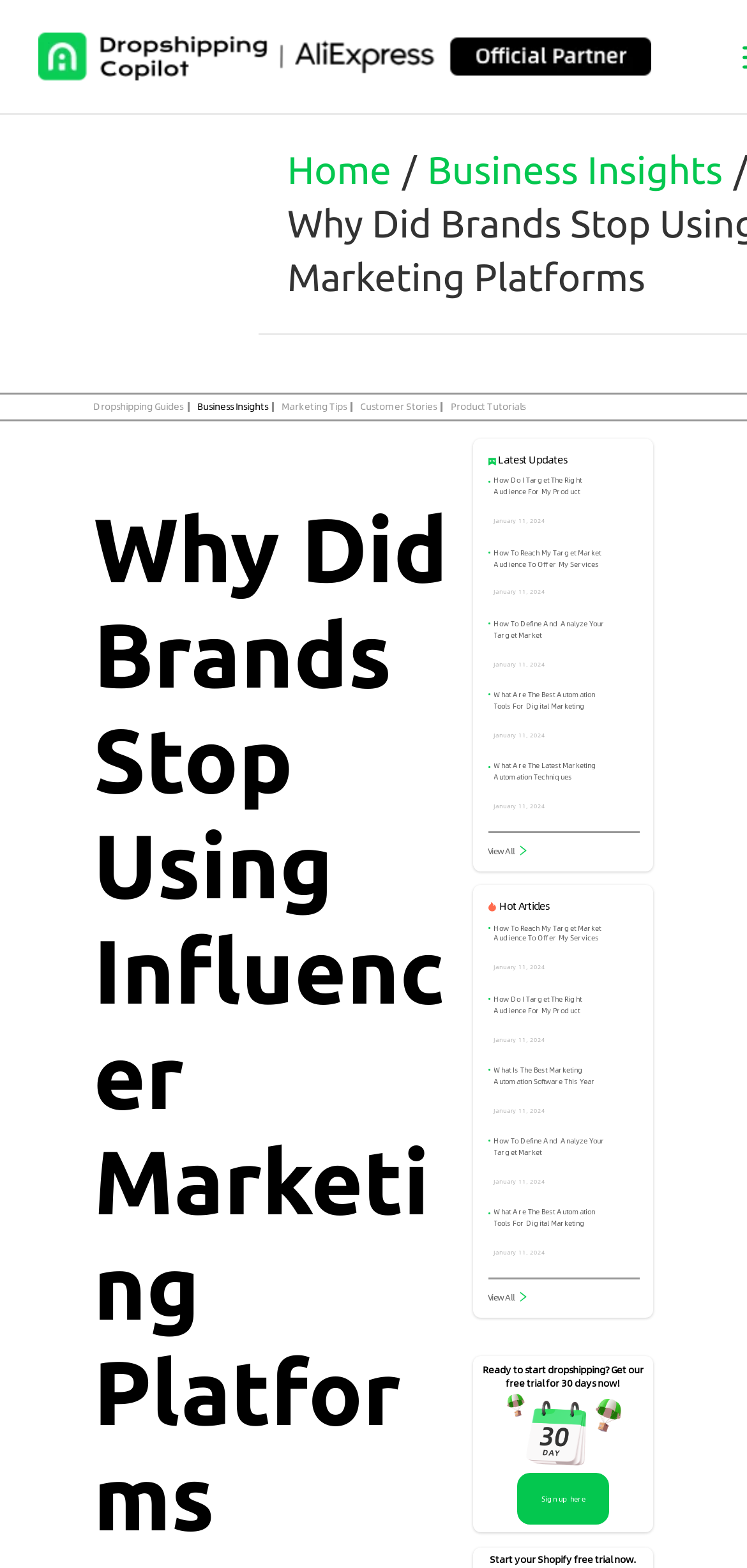What is the purpose of the 'View All' link?
Use the information from the screenshot to give a comprehensive response to the question.

I found the 'View All' link below the 'Latest Updates' and 'Hot Articles' sections, which suggests that it allows users to view more articles in those categories.